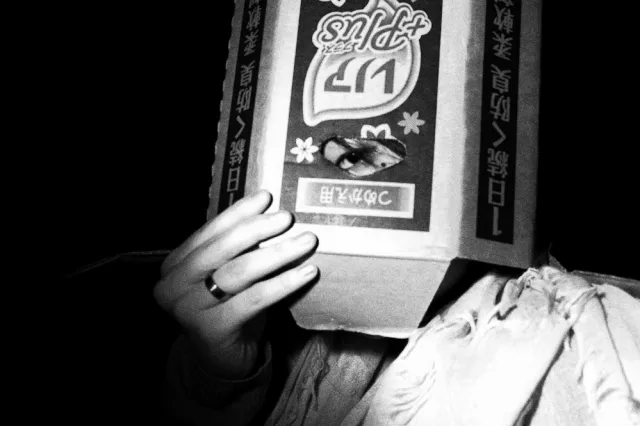What is the lighting condition in the photograph?
Please respond to the question with as much detail as possible.

The photograph is taken in a low-light setting, which enhances the overall atmosphere, evoking a sense of intimacy and contemplation, characteristic of street photography that captures the candid moments of everyday life.